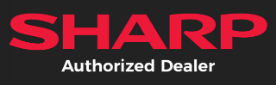Give a concise answer using only one word or phrase for this question:
What is the font color of 'Authorized Dealer'?

white